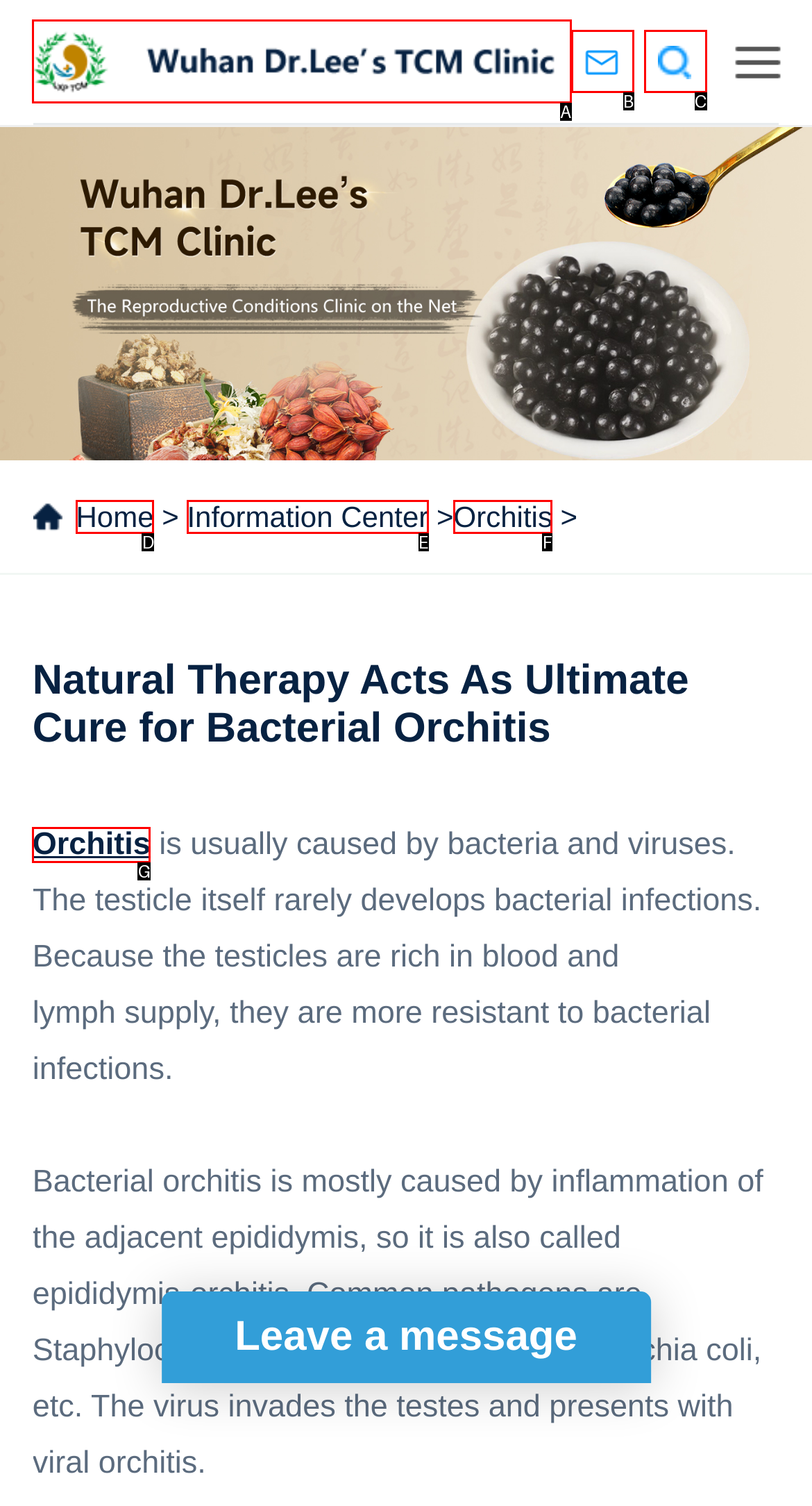Refer to the element description: Information Center and identify the matching HTML element. State your answer with the appropriate letter.

E